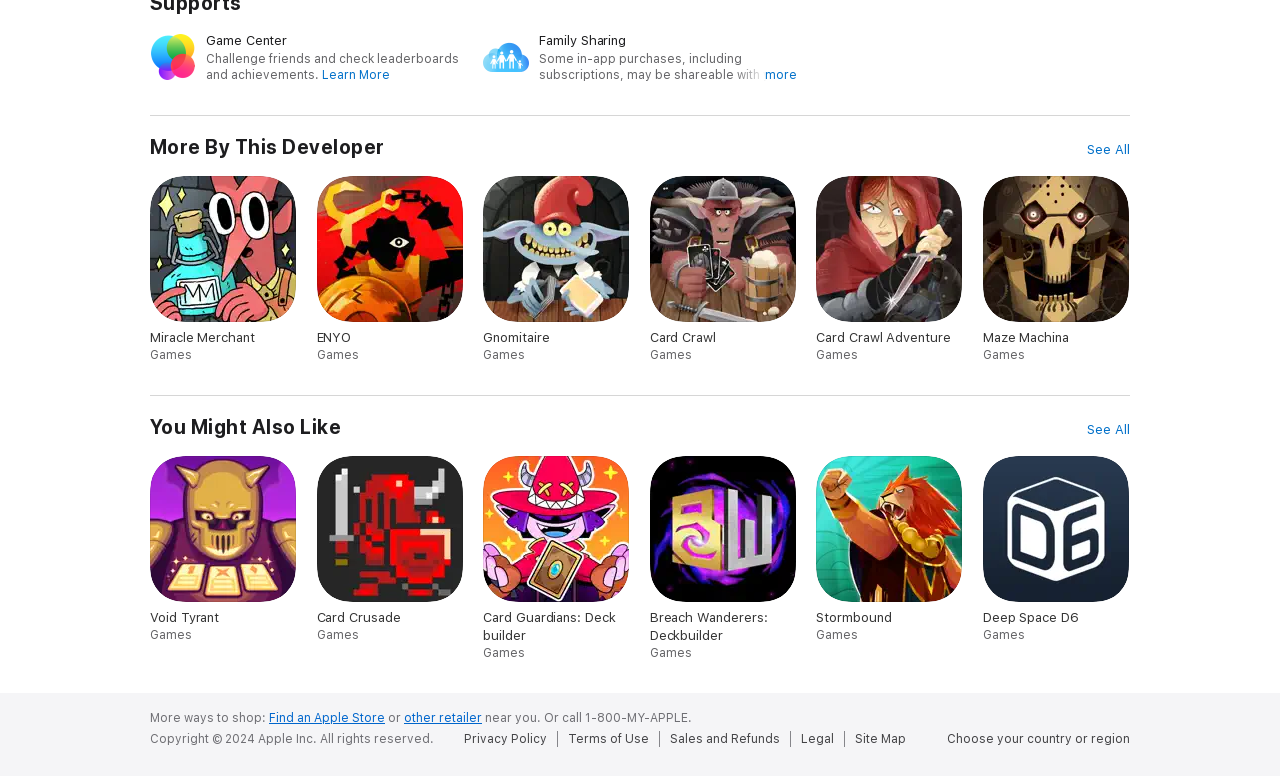Please identify the bounding box coordinates of the element on the webpage that should be clicked to follow this instruction: "Explore Sand". The bounding box coordinates should be given as four float numbers between 0 and 1, formatted as [left, top, right, bottom].

None